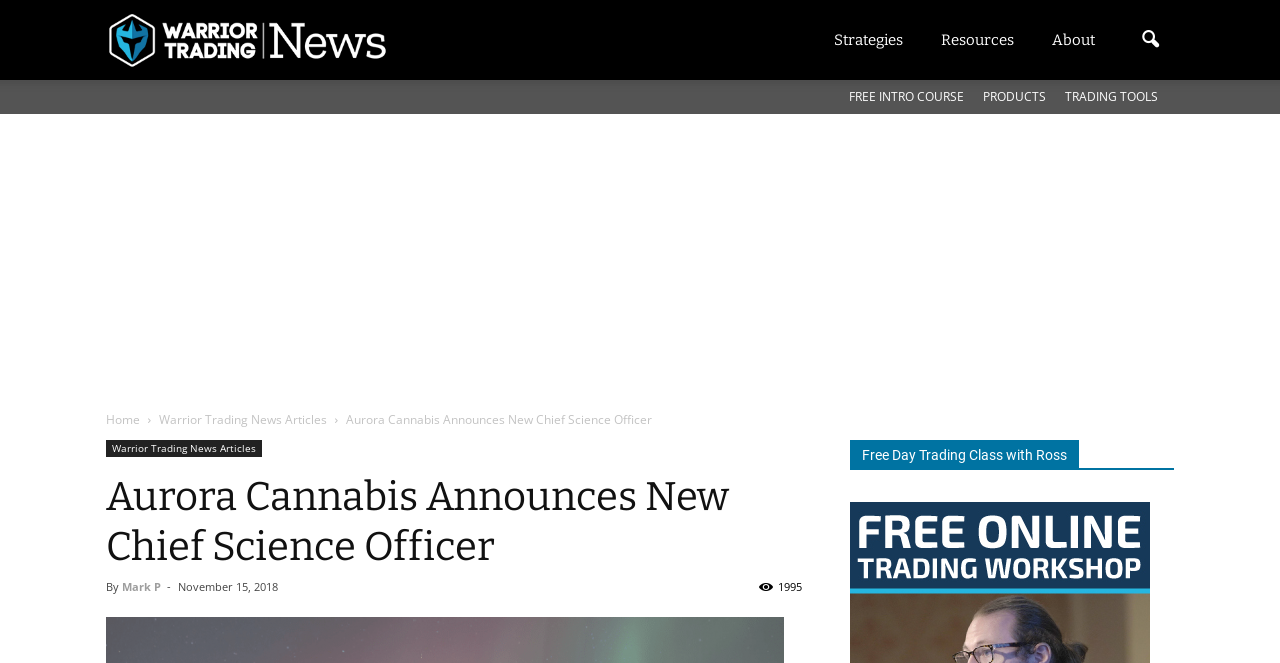Using the description: "Warrior Trading News Articles", determine the UI element's bounding box coordinates. Ensure the coordinates are in the format of four float numbers between 0 and 1, i.e., [left, top, right, bottom].

[0.083, 0.664, 0.205, 0.689]